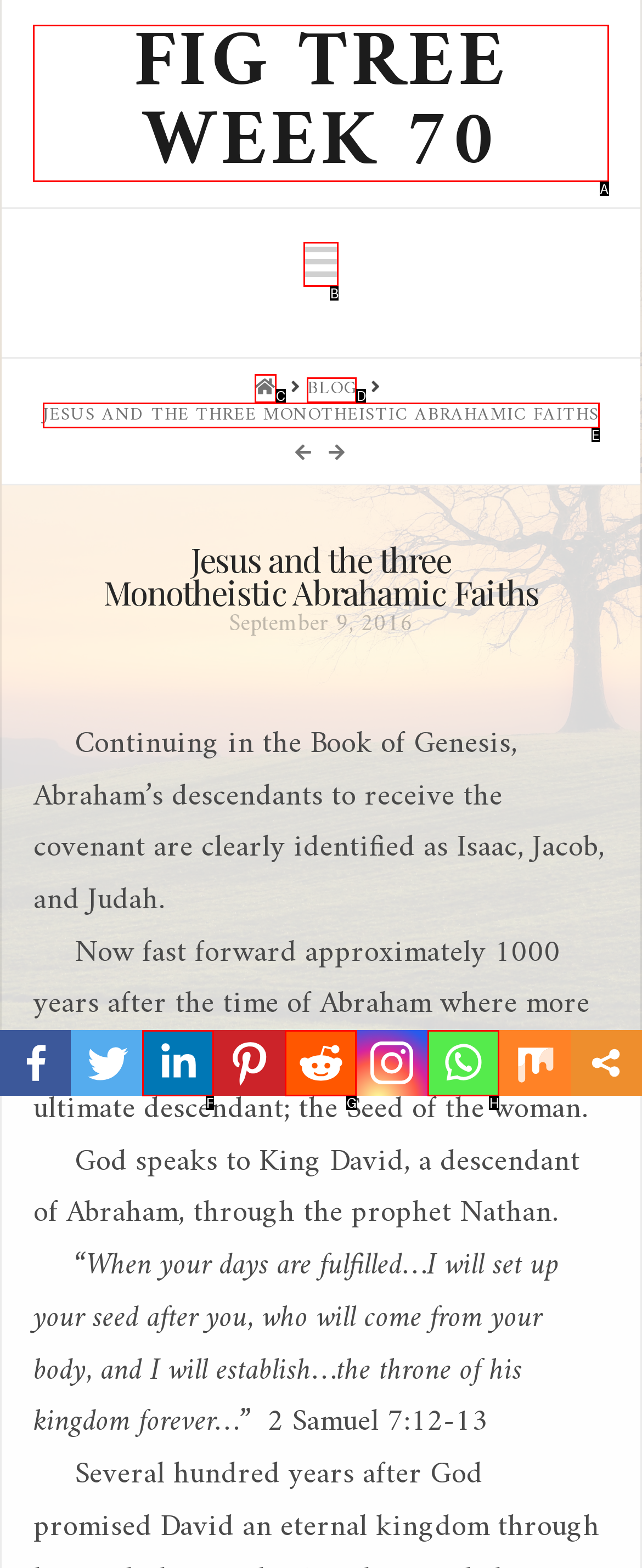Select the option I need to click to accomplish this task: View a guide to Cleveland's most romantic gardens and parks
Provide the letter of the selected choice from the given options.

None